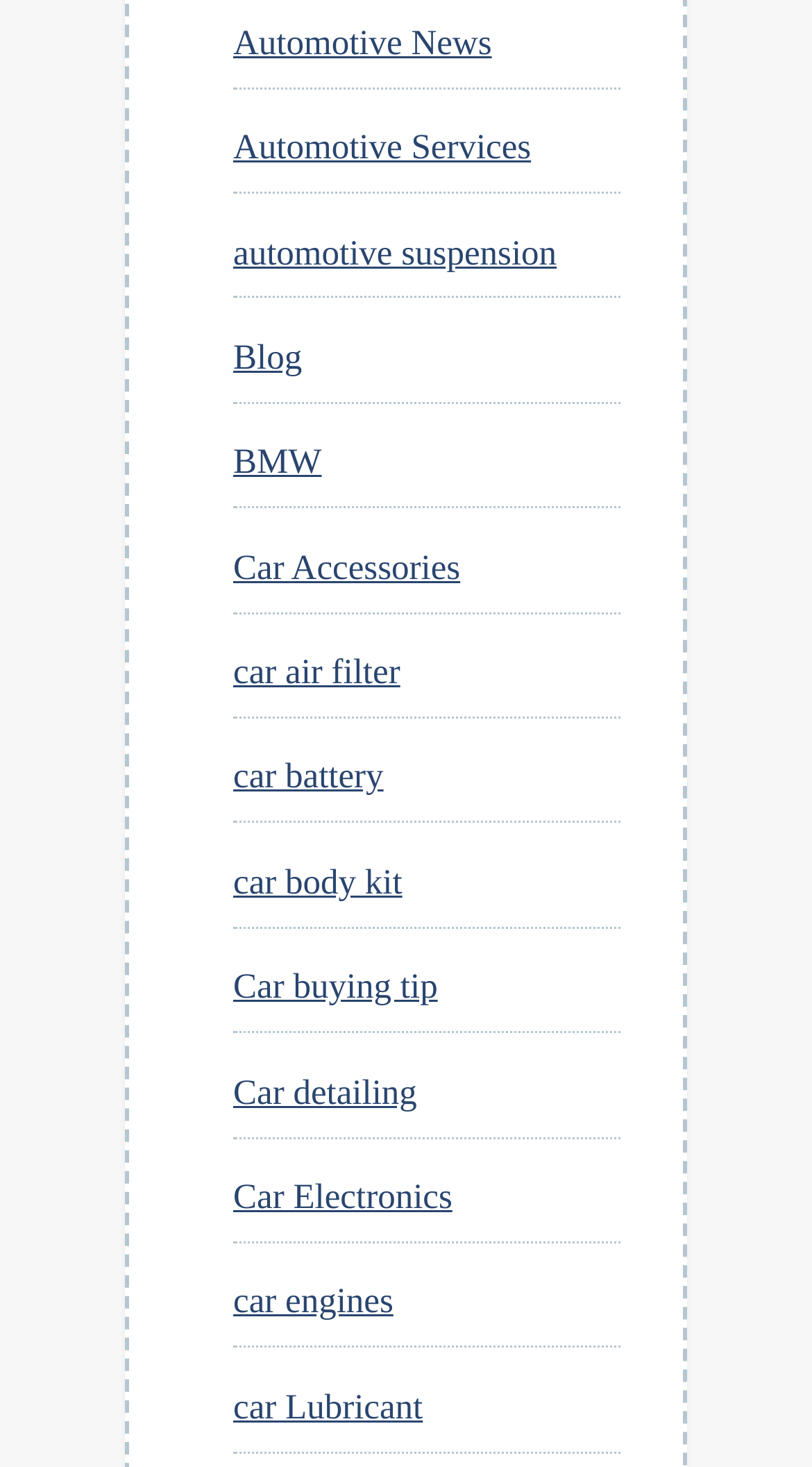Find the bounding box coordinates of the area to click in order to follow the instruction: "Explore Car Accessories".

[0.287, 0.373, 0.567, 0.4]